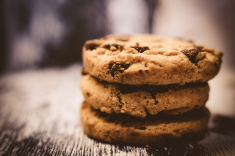Use the information in the screenshot to answer the question comprehensively: What is scattered throughout the cookies?

According to the caption, the cookies have 'visible chocolate chips scattered throughout', suggesting that the cookies contain chocolate chips that are distributed throughout the cookie.